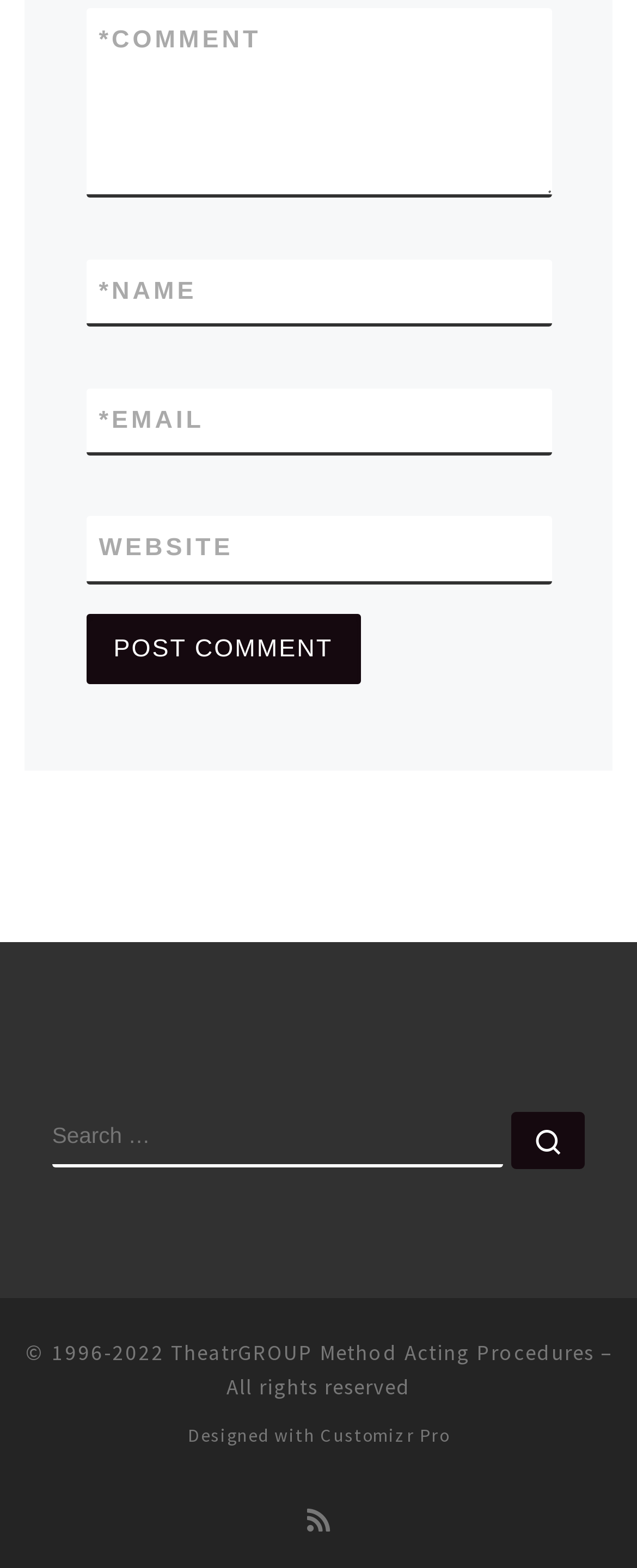What is the purpose of the textboxes?
Give a detailed explanation using the information visible in the image.

The webpage has three textboxes labeled 'COMMENT', 'NAME', and 'EMAIL', which are required fields. This suggests that the user needs to input their comment, name, and email to submit a comment. Therefore, the purpose of the textboxes is to input comment information.